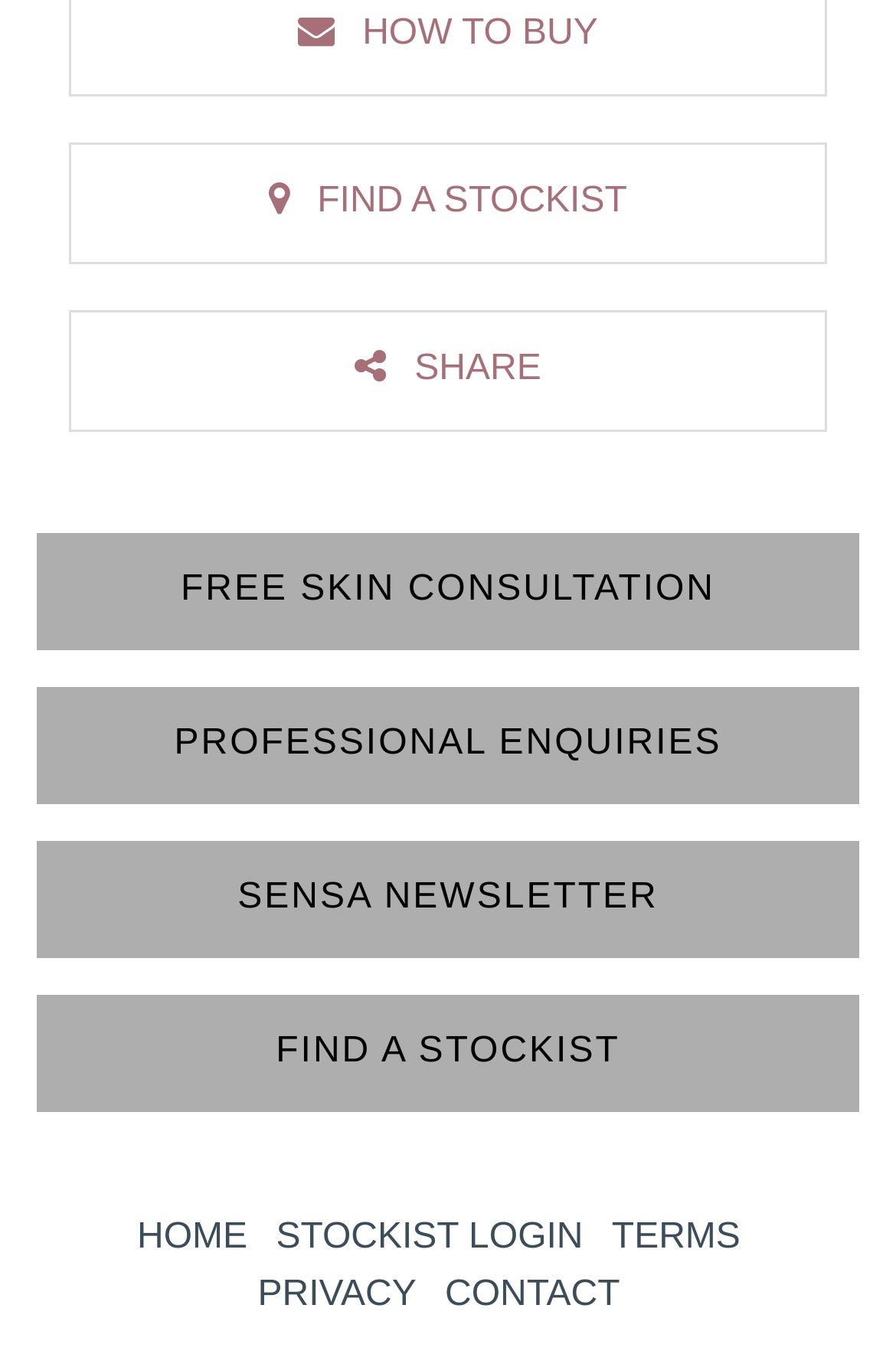What is the last link in the middle section?
Using the image as a reference, answer with just one word or a short phrase.

FIND A STOCKIST